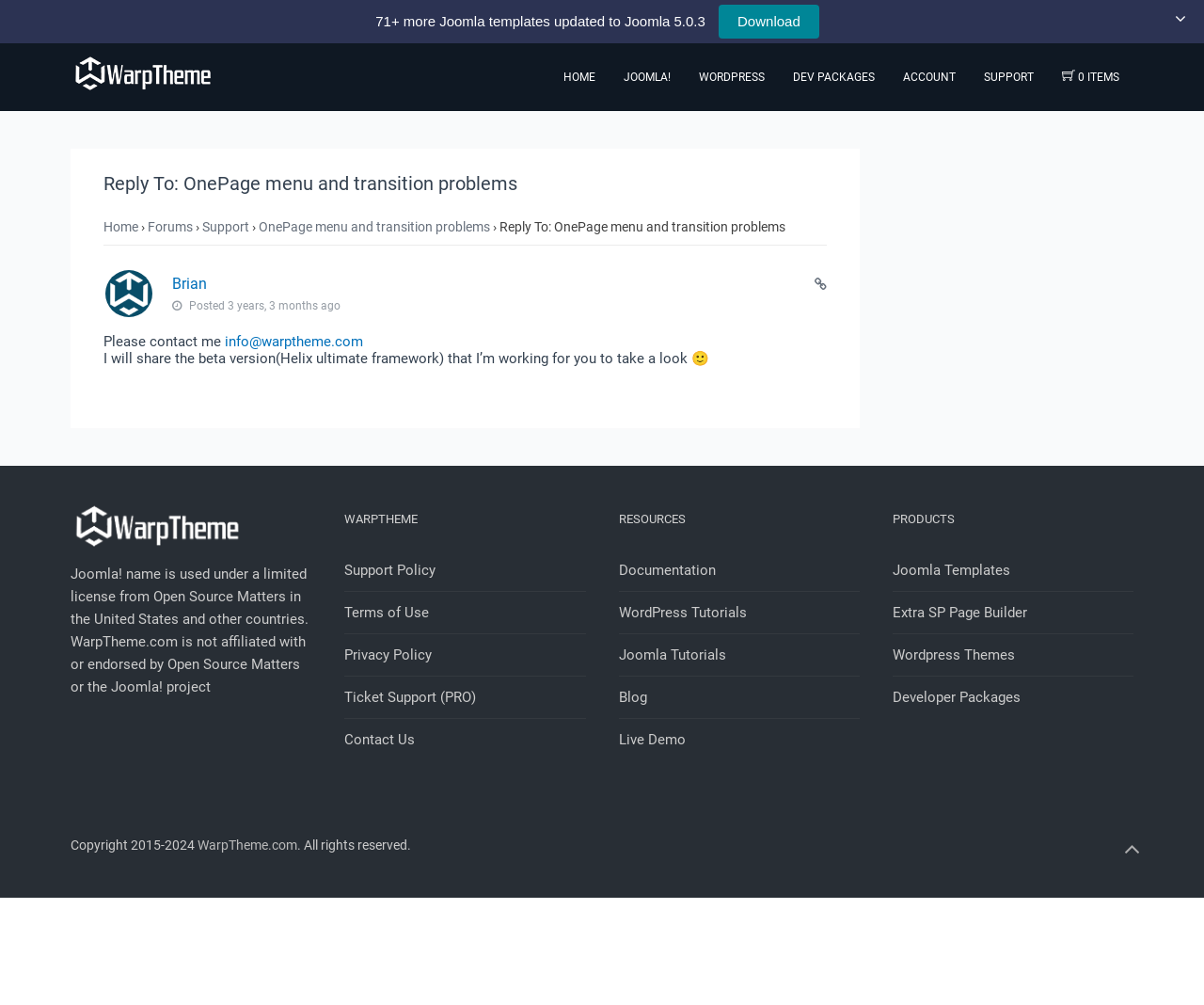Please specify the bounding box coordinates in the format (top-left x, top-left y, bottom-right x, bottom-right y), with all values as floating point numbers between 0 and 1. Identify the bounding box of the UI element described by: Ticket Support (PRO)

[0.286, 0.672, 0.486, 0.714]